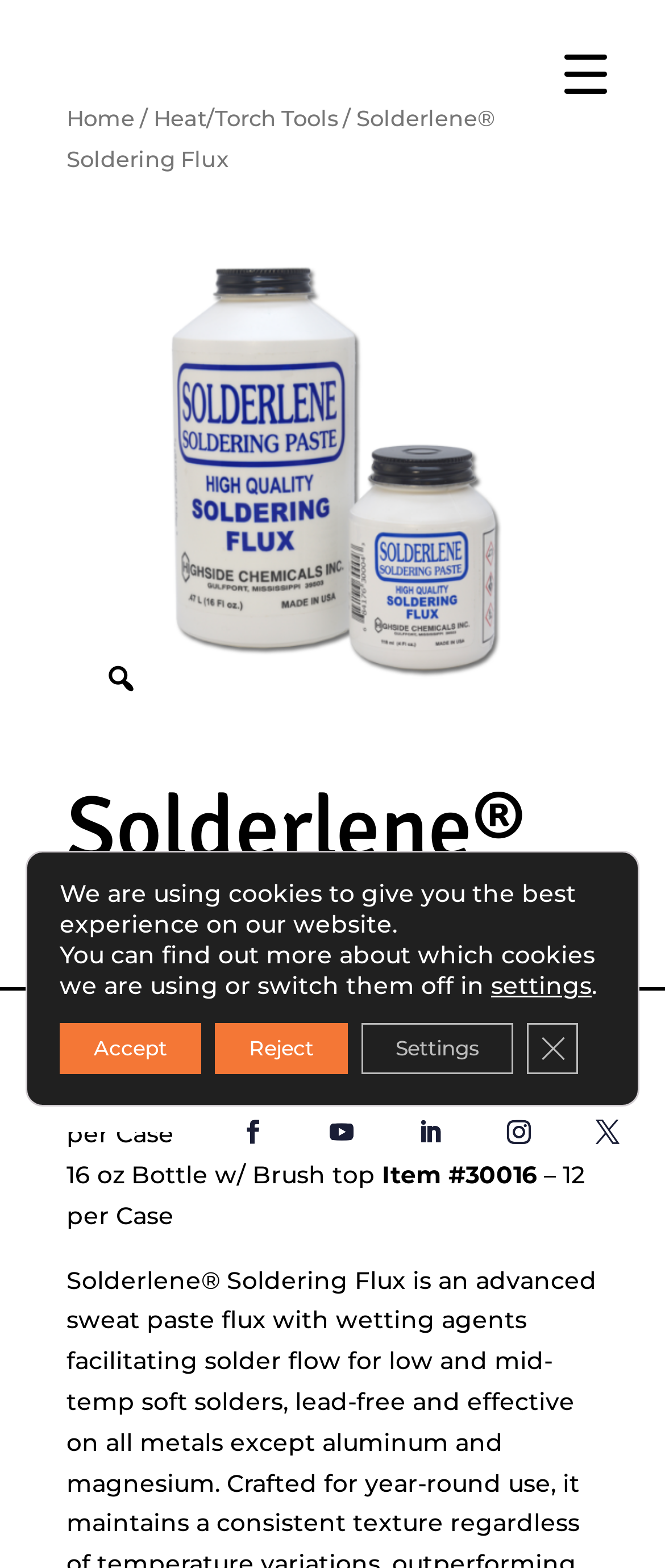Given the element description: "Heat/Torch Tools", predict the bounding box coordinates of the UI element it refers to, using four float numbers between 0 and 1, i.e., [left, top, right, bottom].

[0.231, 0.067, 0.508, 0.084]